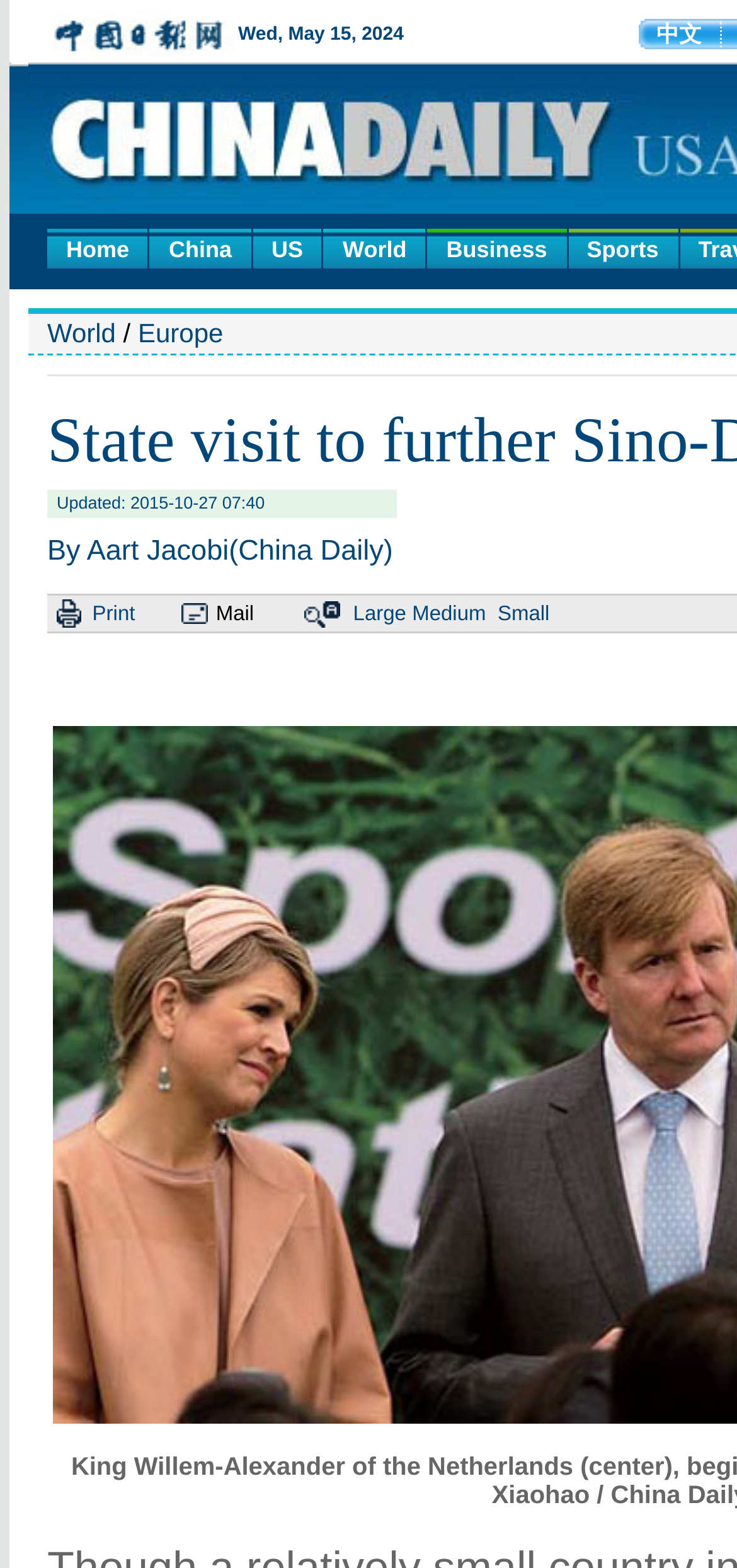When was the article last updated?
Based on the visual information, provide a detailed and comprehensive answer.

I looked at the timestamp at the top of the article and saw that it was last updated on '2015-10-27 07:40'.